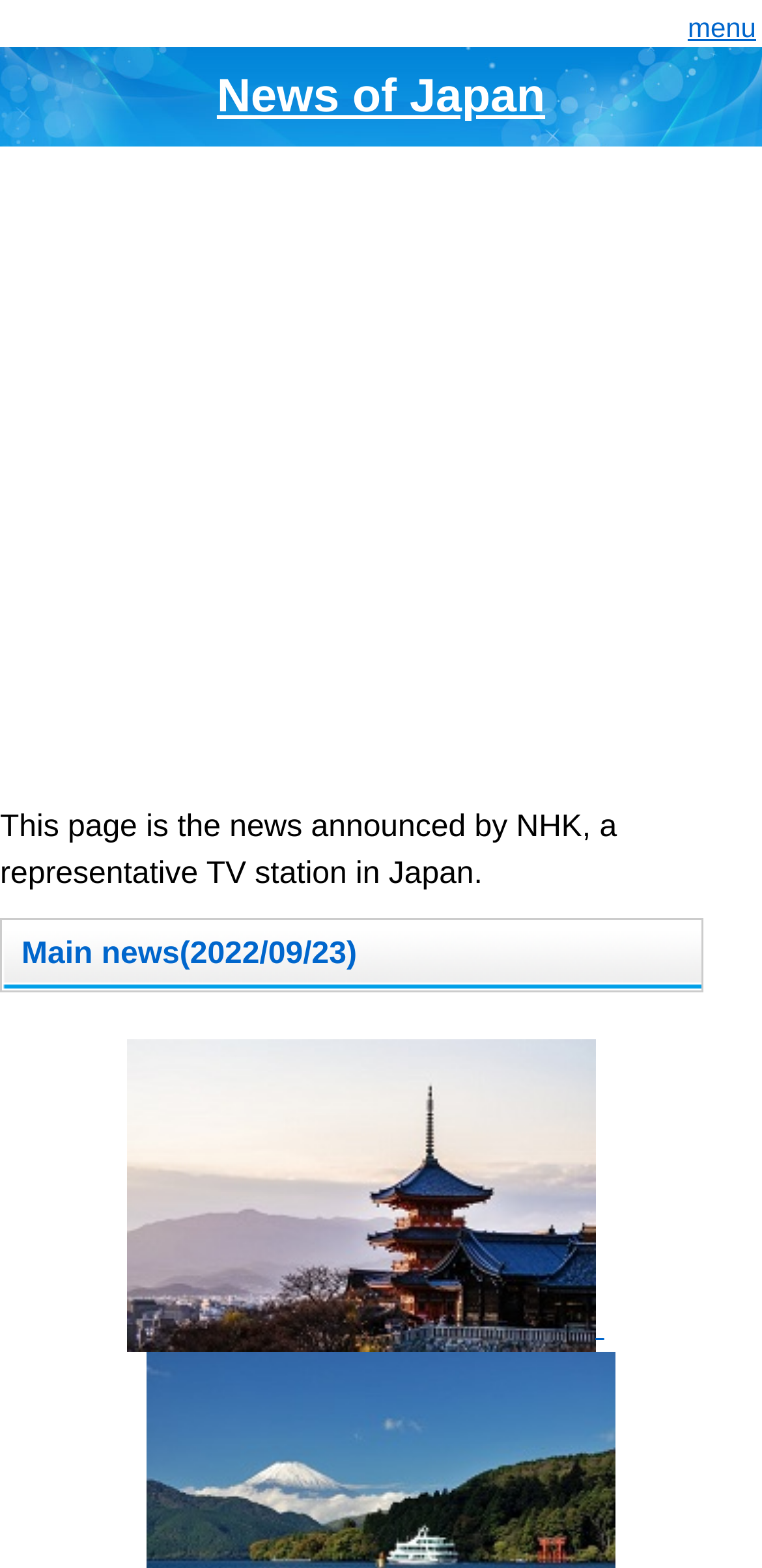What is the purpose of the iframe element?
Based on the screenshot, answer the question with a single word or phrase.

Advertisement